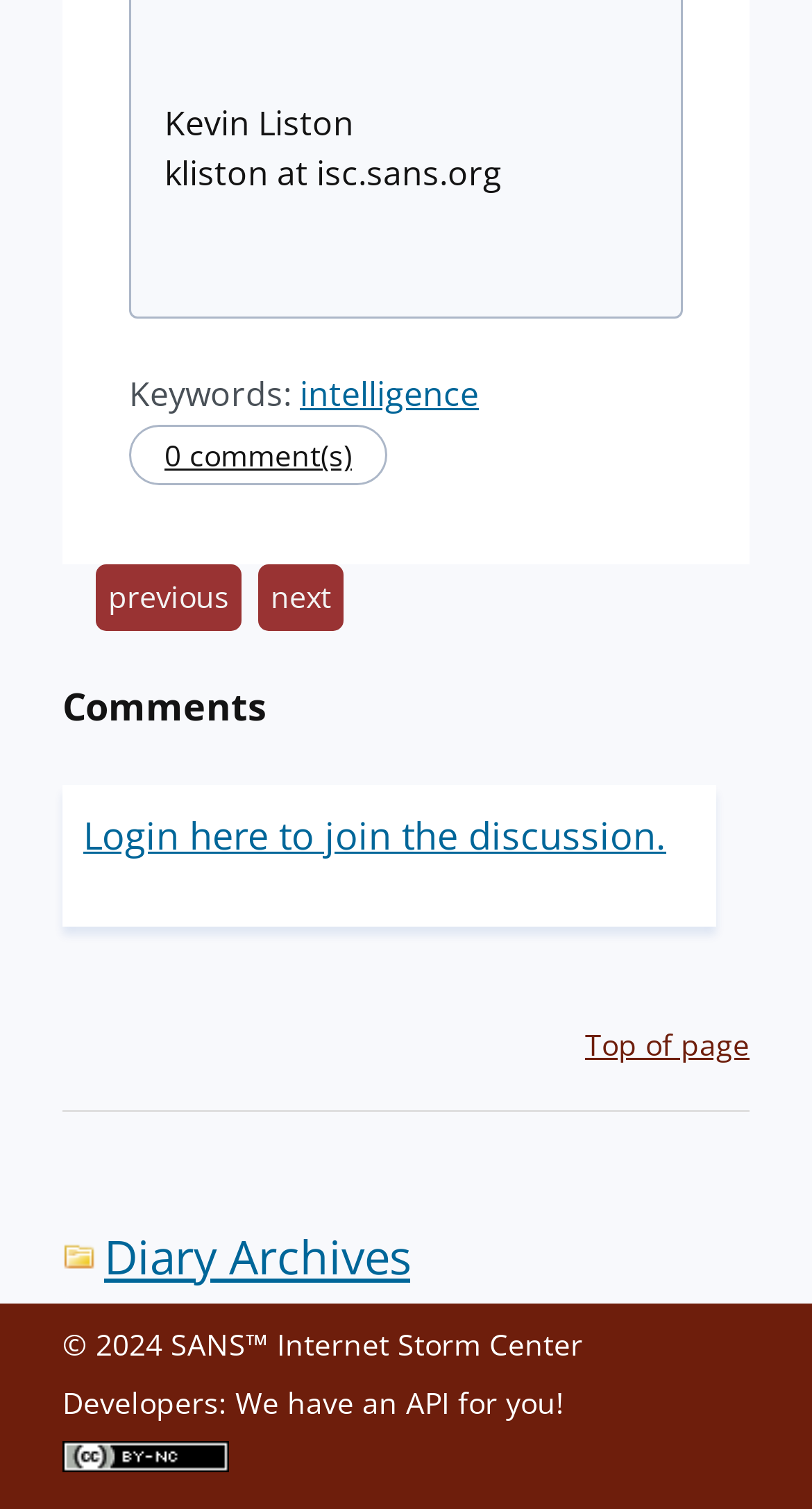Select the bounding box coordinates of the element I need to click to carry out the following instruction: "Go to diary archives".

[0.077, 0.811, 0.505, 0.854]